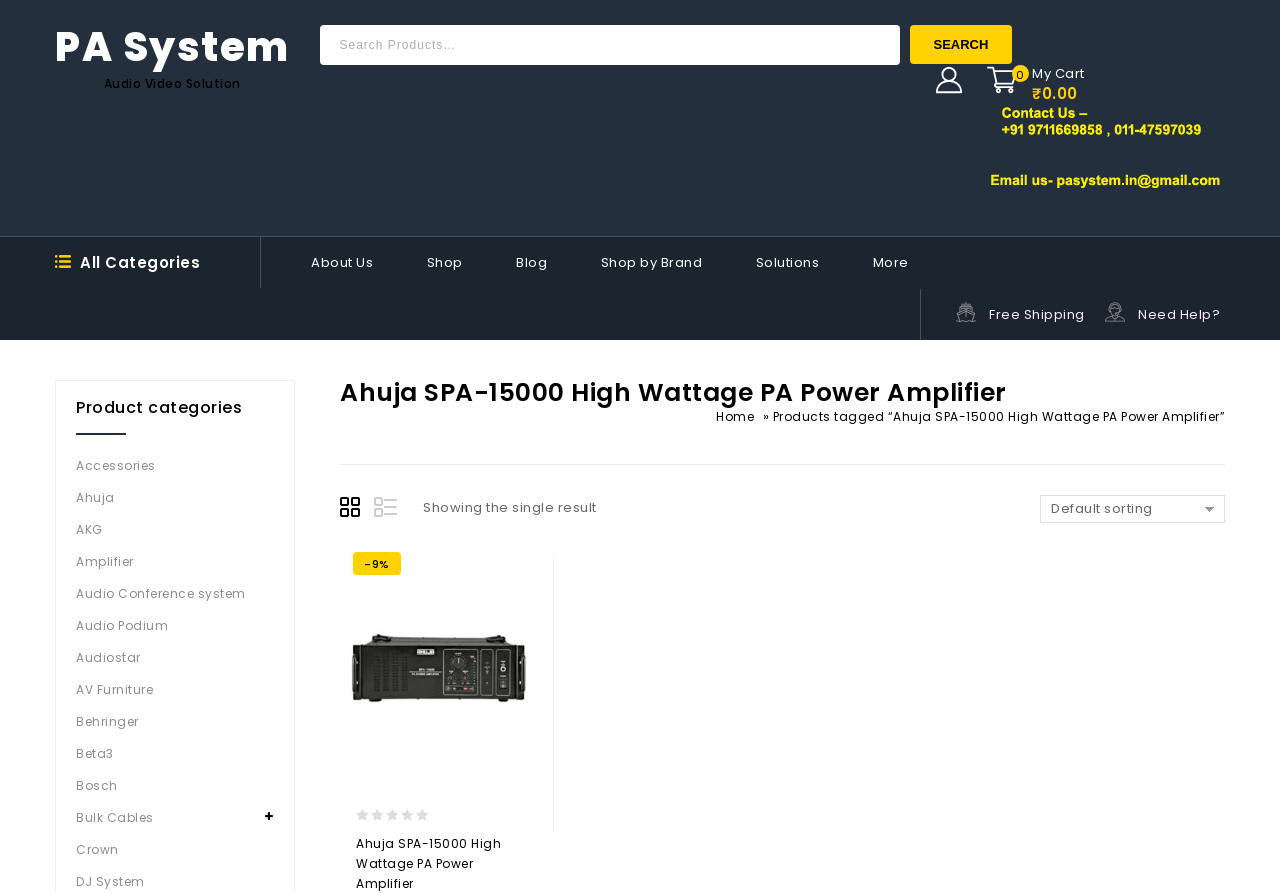Extract the bounding box coordinates for the described element: "parent_node: SEARCH name="s" placeholder="Search products…"". The coordinates should be represented as four float numbers between 0 and 1: [left, top, right, bottom].

[0.25, 0.028, 0.703, 0.073]